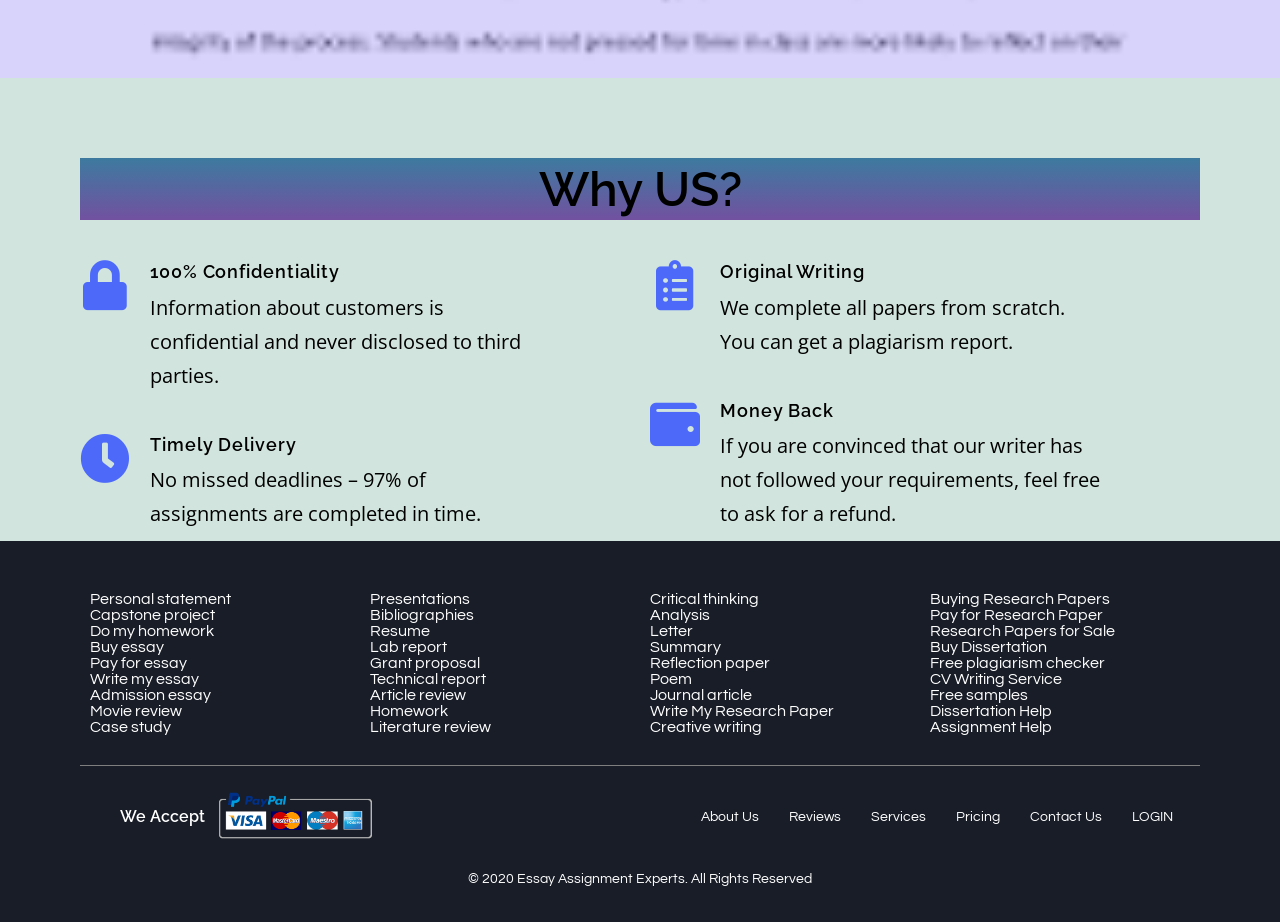Determine the bounding box of the UI component based on this description: "Home". The bounding box coordinates should be four float values between 0 and 1, i.e., [left, top, right, bottom].

None